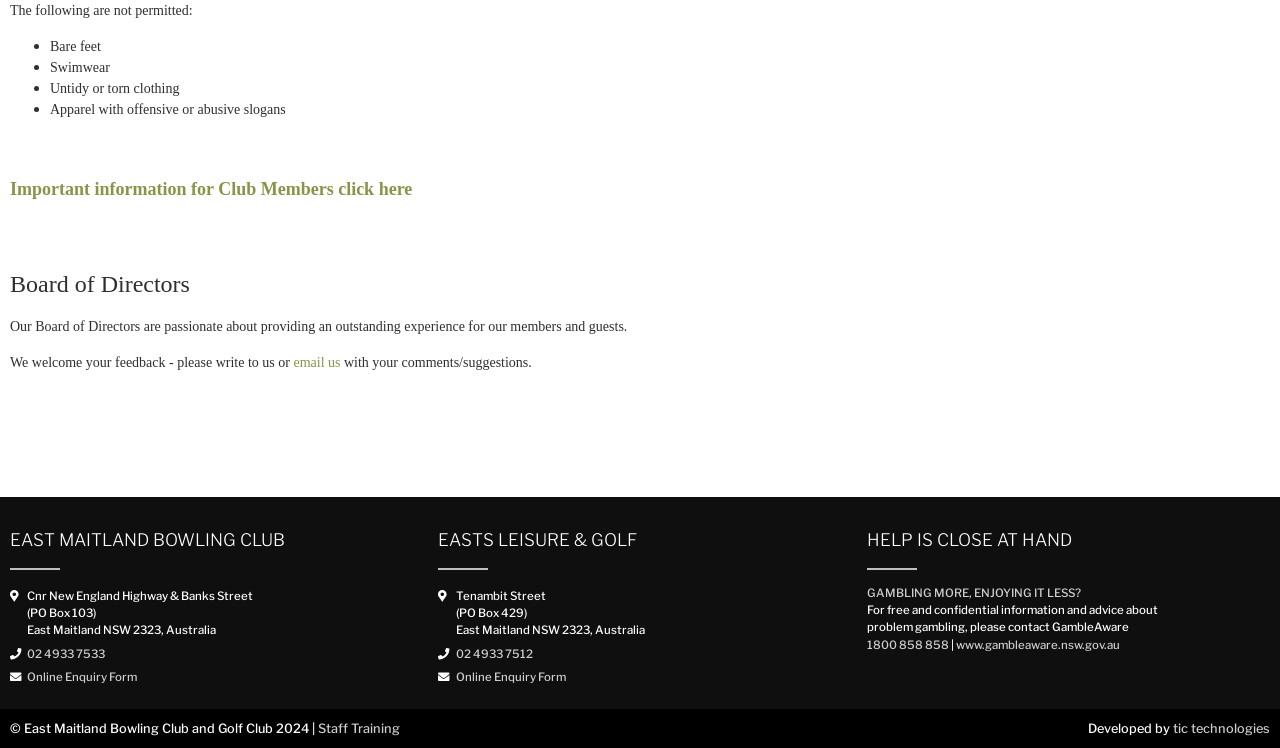Answer this question using a single word or a brief phrase:
What is the name of the bowling club?

East Maitland Bowling Club